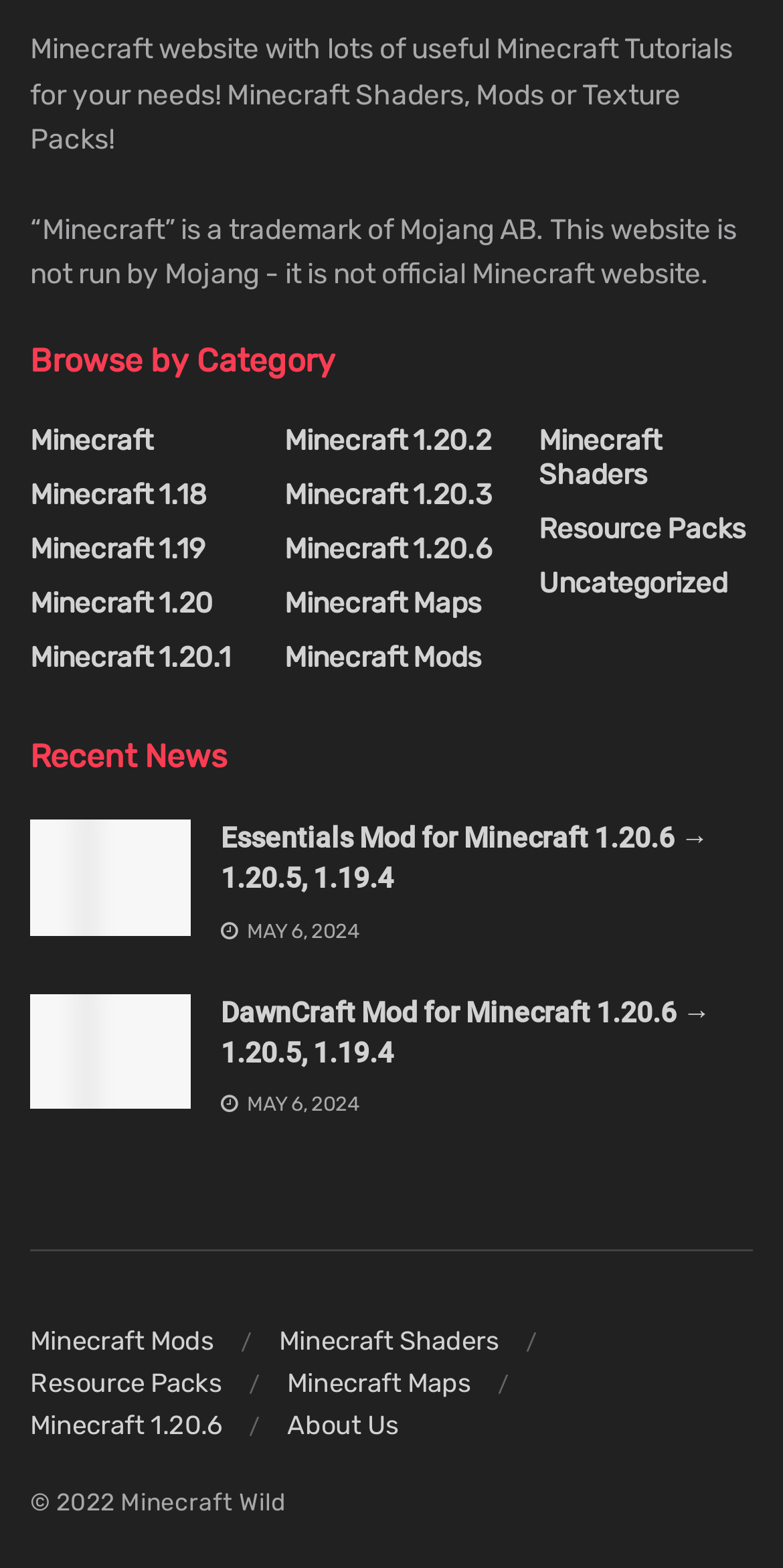Find and provide the bounding box coordinates for the UI element described with: "Minecraft 1.20.3".

[0.363, 0.305, 0.627, 0.327]